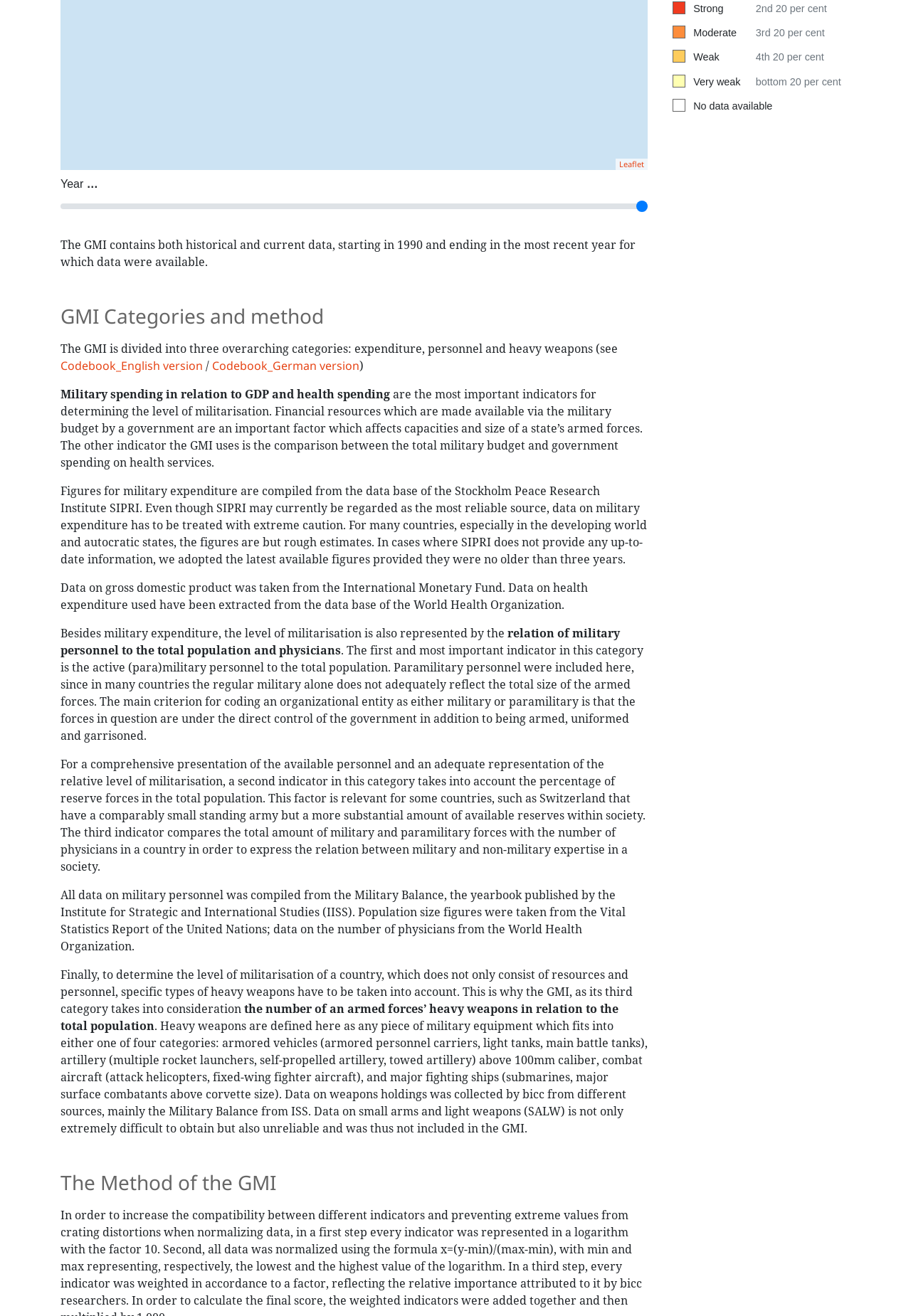Determine the bounding box of the UI component based on this description: "Leaflet". The bounding box coordinates should be four float values between 0 and 1, i.e., [left, top, right, bottom].

[0.68, 0.12, 0.707, 0.128]